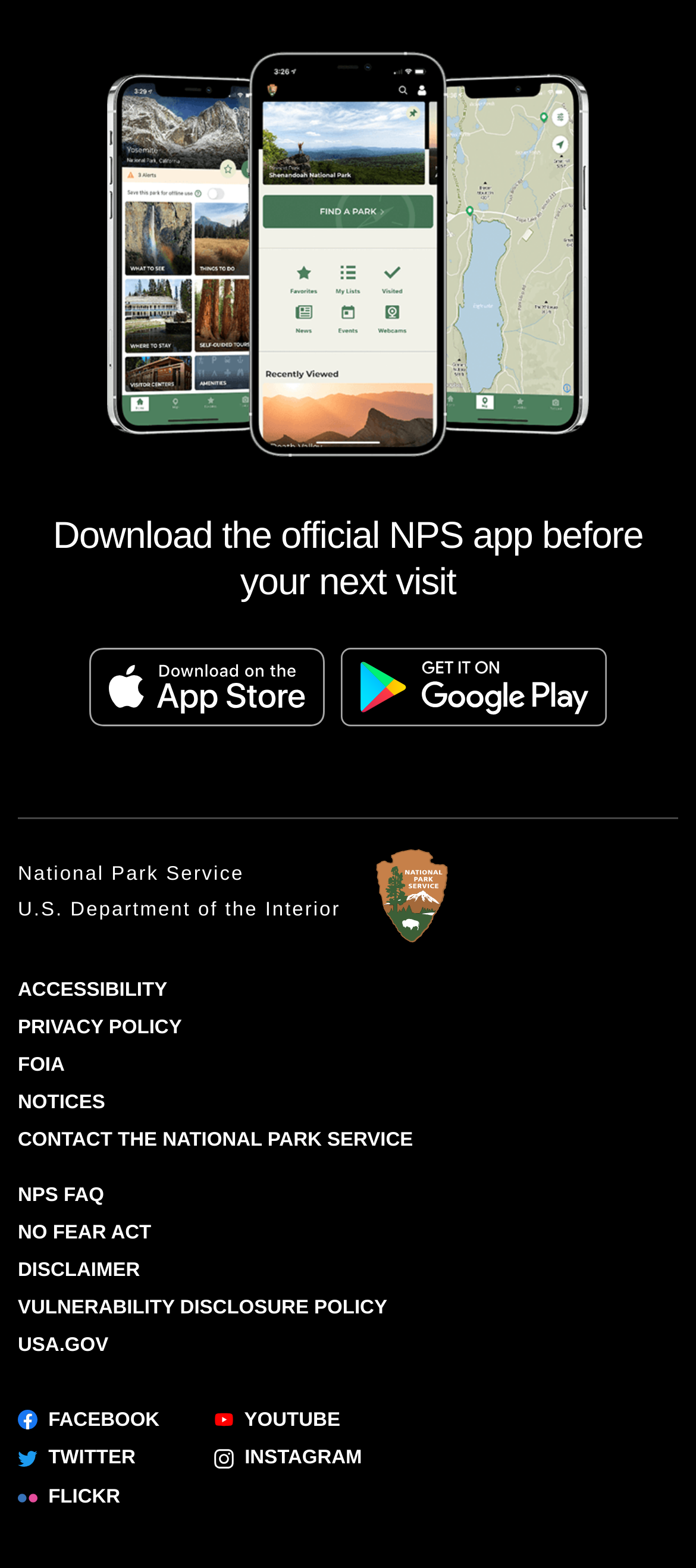Locate the bounding box coordinates of the clickable area needed to fulfill the instruction: "Follow NPS on Facebook".

[0.026, 0.899, 0.229, 0.912]